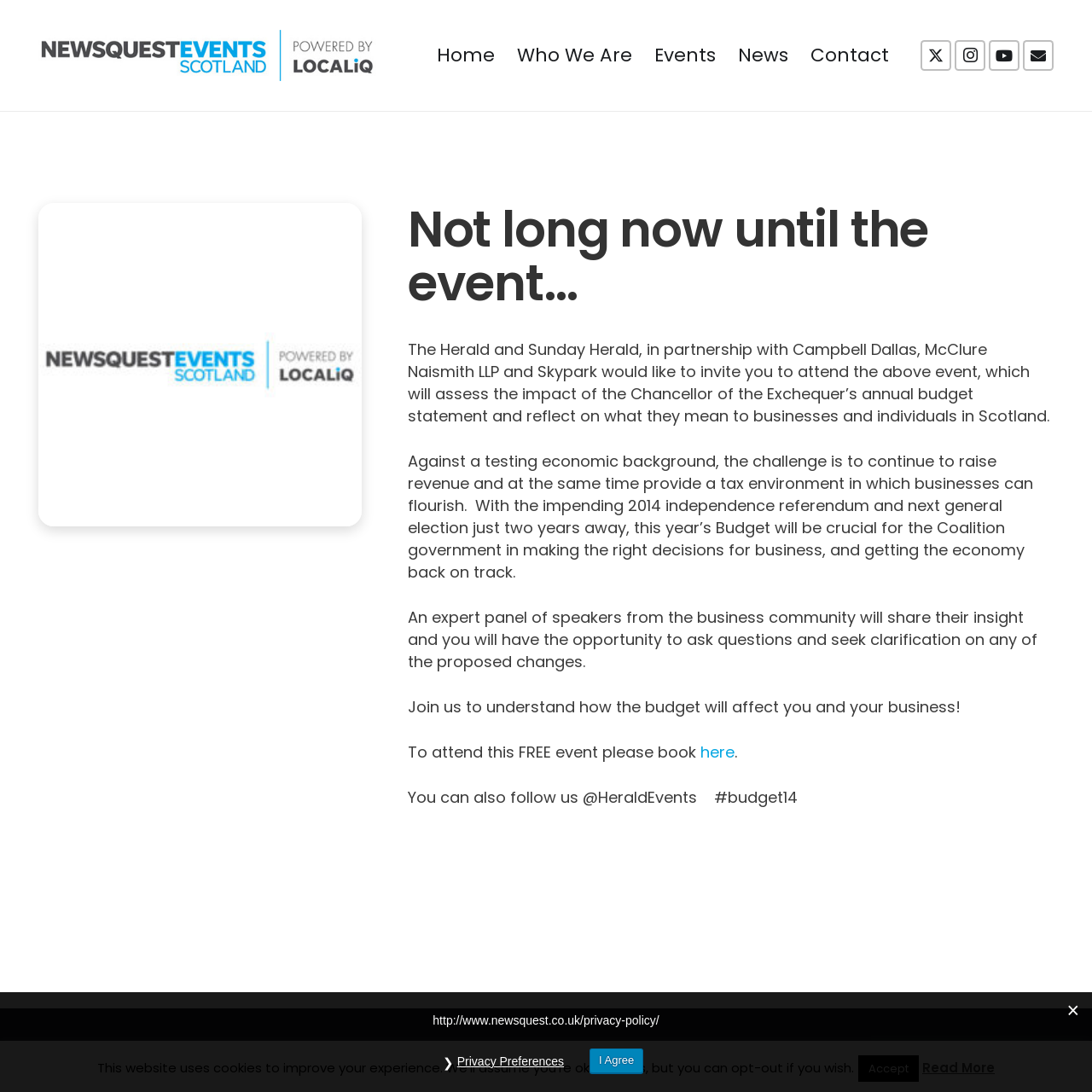Can you show the bounding box coordinates of the region to click on to complete the task described in the instruction: "Read more about the event"?

[0.845, 0.97, 0.911, 0.986]